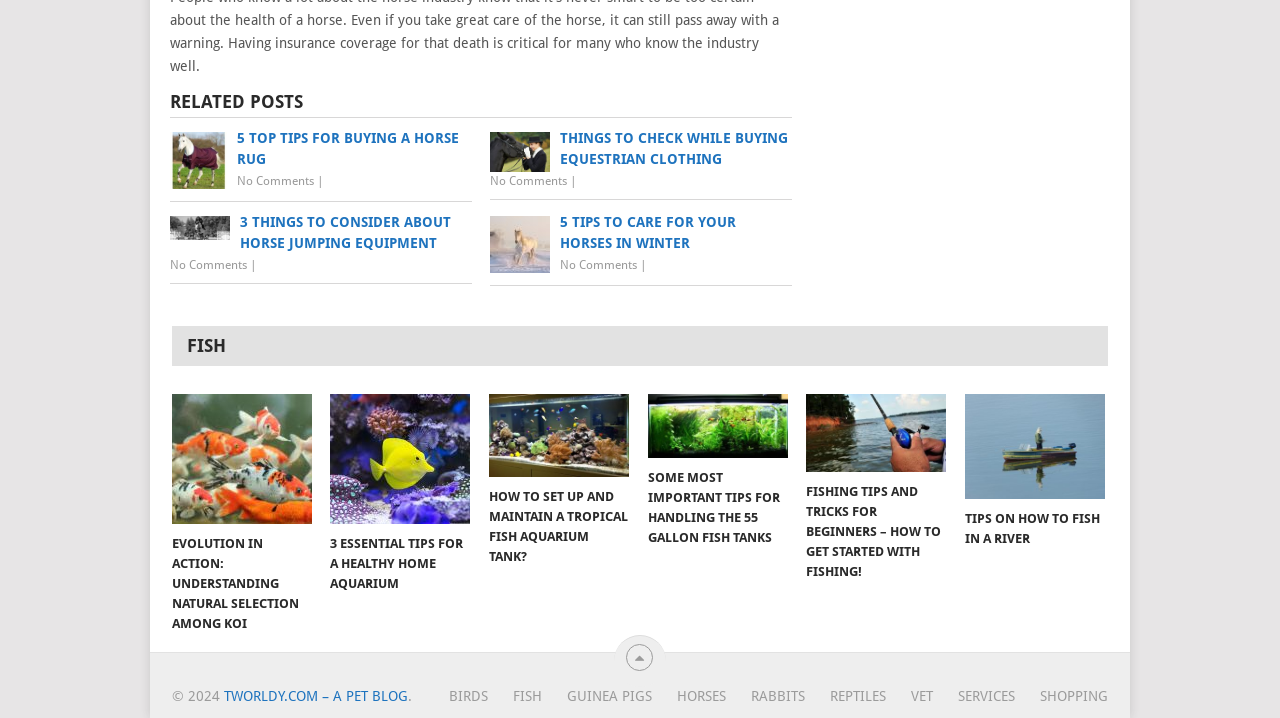What is the name of the pet blog mentioned at the bottom of the page?
Please give a detailed and elaborate explanation in response to the question.

The name of the pet blog mentioned at the bottom of the page can be found in the link text, which states 'TWORLDY.COM – A PET BLOG'.